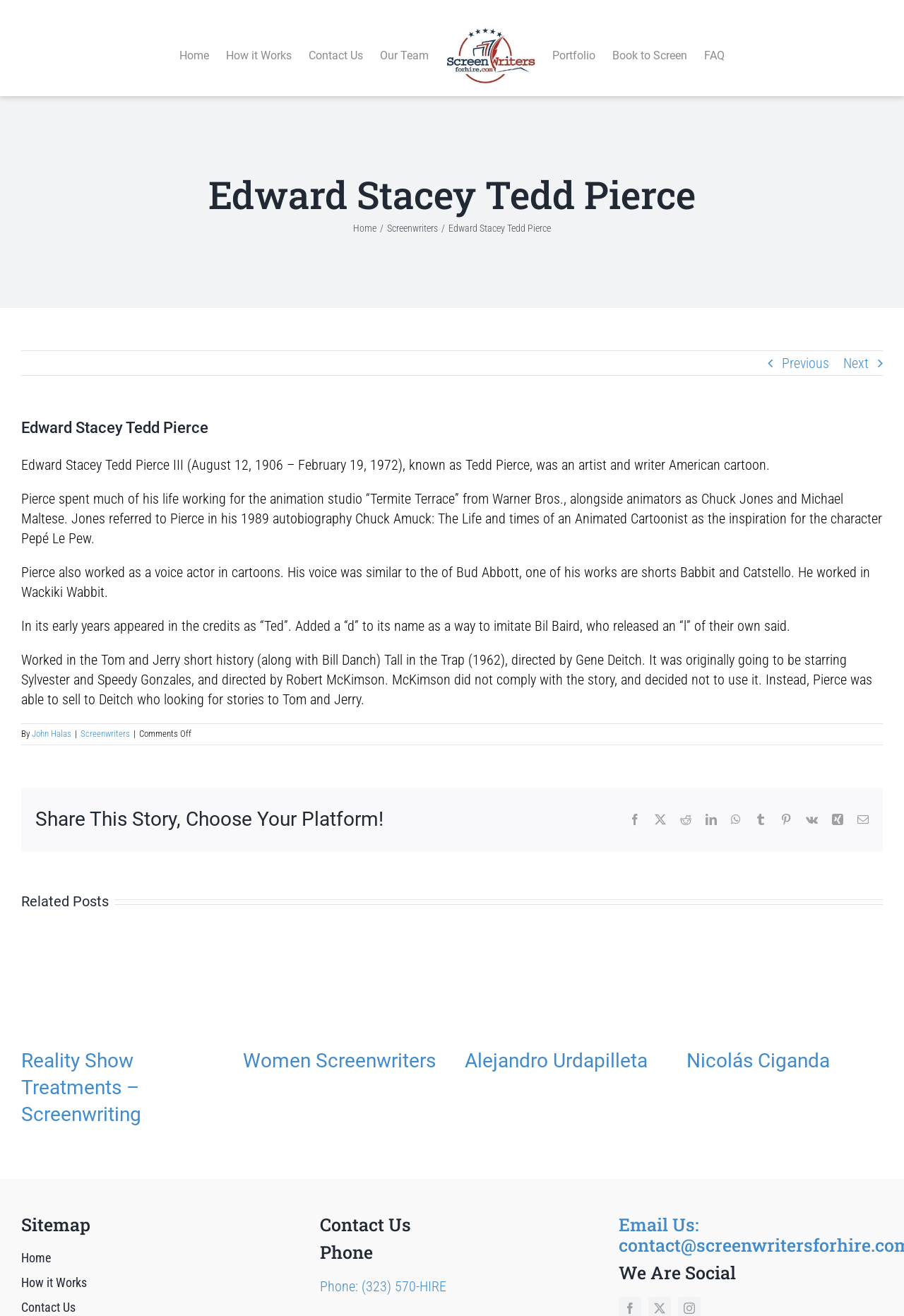What is the name of the platform where users can share this story?
Use the image to answer the question with a single word or phrase.

Facebook